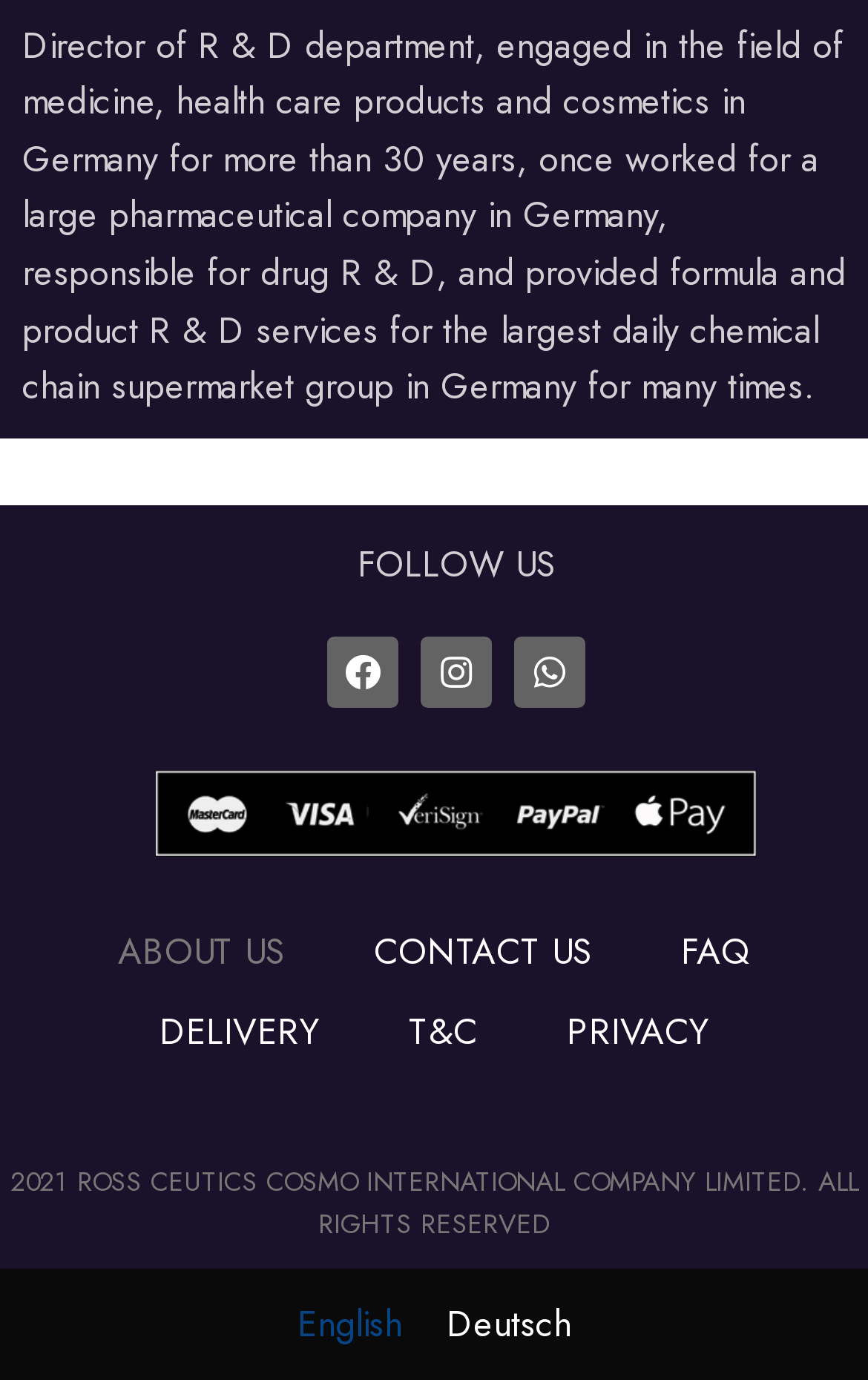How many navigation links are available?
Please provide a detailed and thorough answer to the question.

The navigation links can be found at the bottom of the webpage, where there are six links: ABOUT US, CONTACT US, FAQ, DELIVERY, T&C, and PRIVACY. These links are represented by the link elements with IDs 471, 472, 473, 474, 475, and 476 respectively.